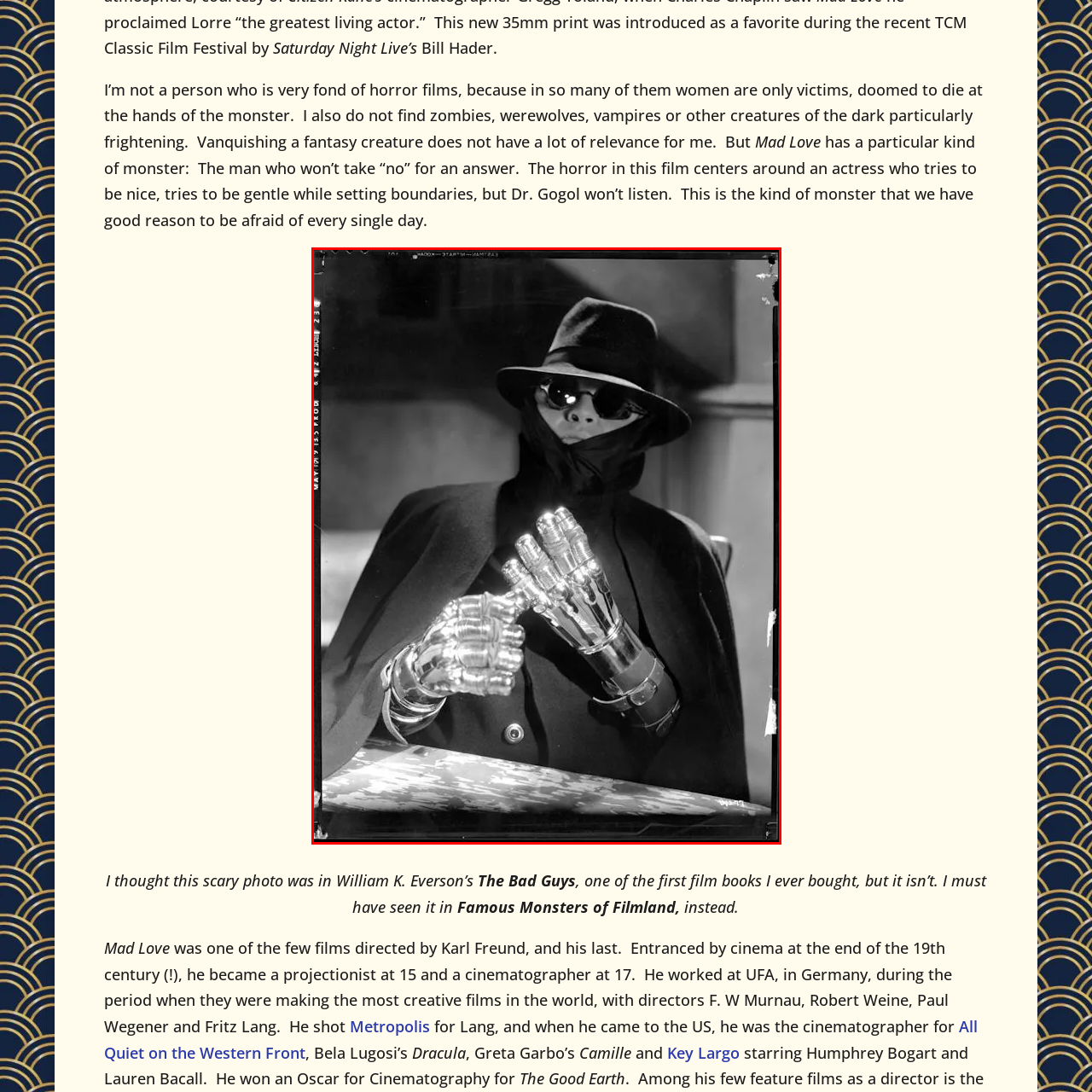Give a detailed account of the scene depicted within the red boundary.

The image features a mysterious figure clad in a dark cloak and hat, their face partially obscured by a scarf. The individual is stylishly accessorized with sunglasses, adding an air of intrigue. Notably, they display striking metallic hands, comprised of shiny, articulated robotic appendages that hint at a blend of science fiction and horror themes. The dimly lit setting enhances the dramatic effect, evoking a sense of suspense and curiosity. This captivating portrayal serves to illustrate the complex emotions surrounding fear, isolation, and the unknown, themes prevalent in cinematic narratives, particularly in horror films like "Mad Love."